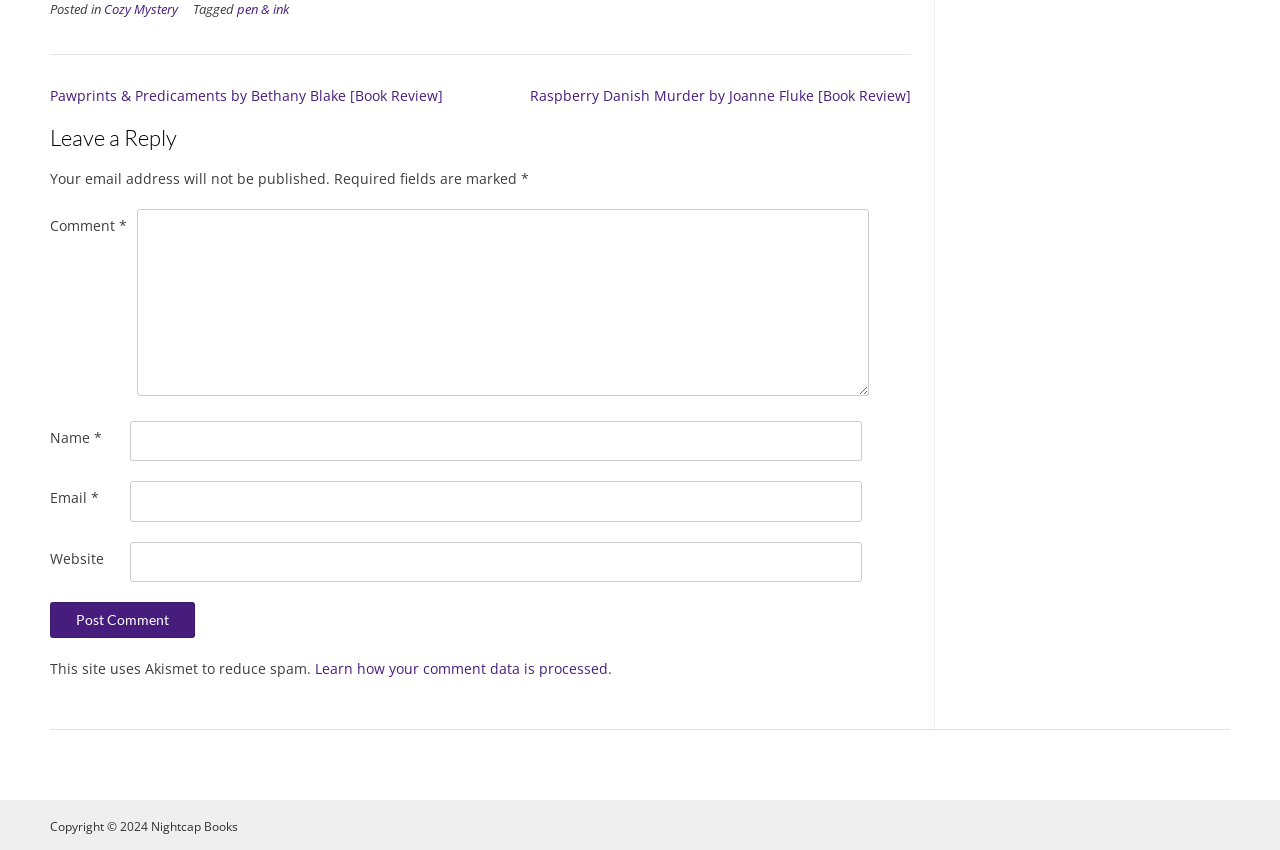What is the copyright year of Nightcap Books?
Provide an in-depth and detailed explanation in response to the question.

I found the text 'Copyright © 2024 Nightcap Books' in the webpage, which suggests that the copyright year of Nightcap Books is 2024.